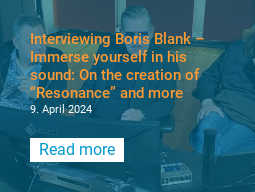Describe every important feature and element in the image comprehensively.

The image features an engaging scene from a music studio where three individuals, including the renowned Boris Blank, are seen deeply immersed in conversation about sound production. The backdrop suggests a professional setting, emphasizing their focus on the intricate process of creating music. The caption highlights the interview titled "Interviewing Boris Blank – Immerse yourself in his sound: On the creation of 'Resonance' and more," featuring insights into his creative journey. The date, April 9, 2024, invites viewers to explore the article further, with a prominent "Read more" button encouraging engagement with the content. This image encapsulates the essence of artistic collaboration and innovation in the world of music.